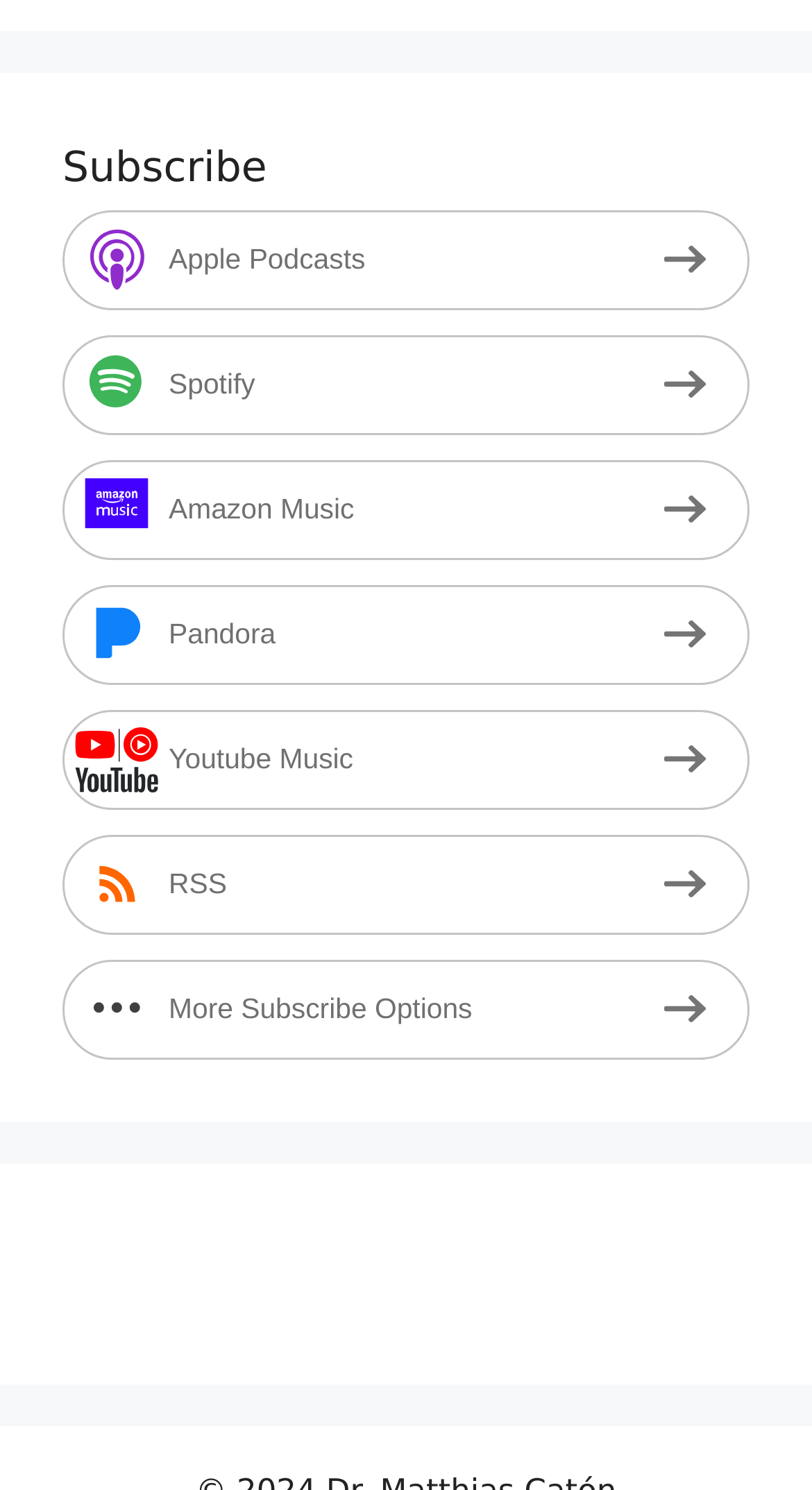What is the last subscription option?
Analyze the screenshot and provide a detailed answer to the question.

I looked at the list of links under the 'Subscribe' heading and found that the last option is 'More Subscribe Options'.